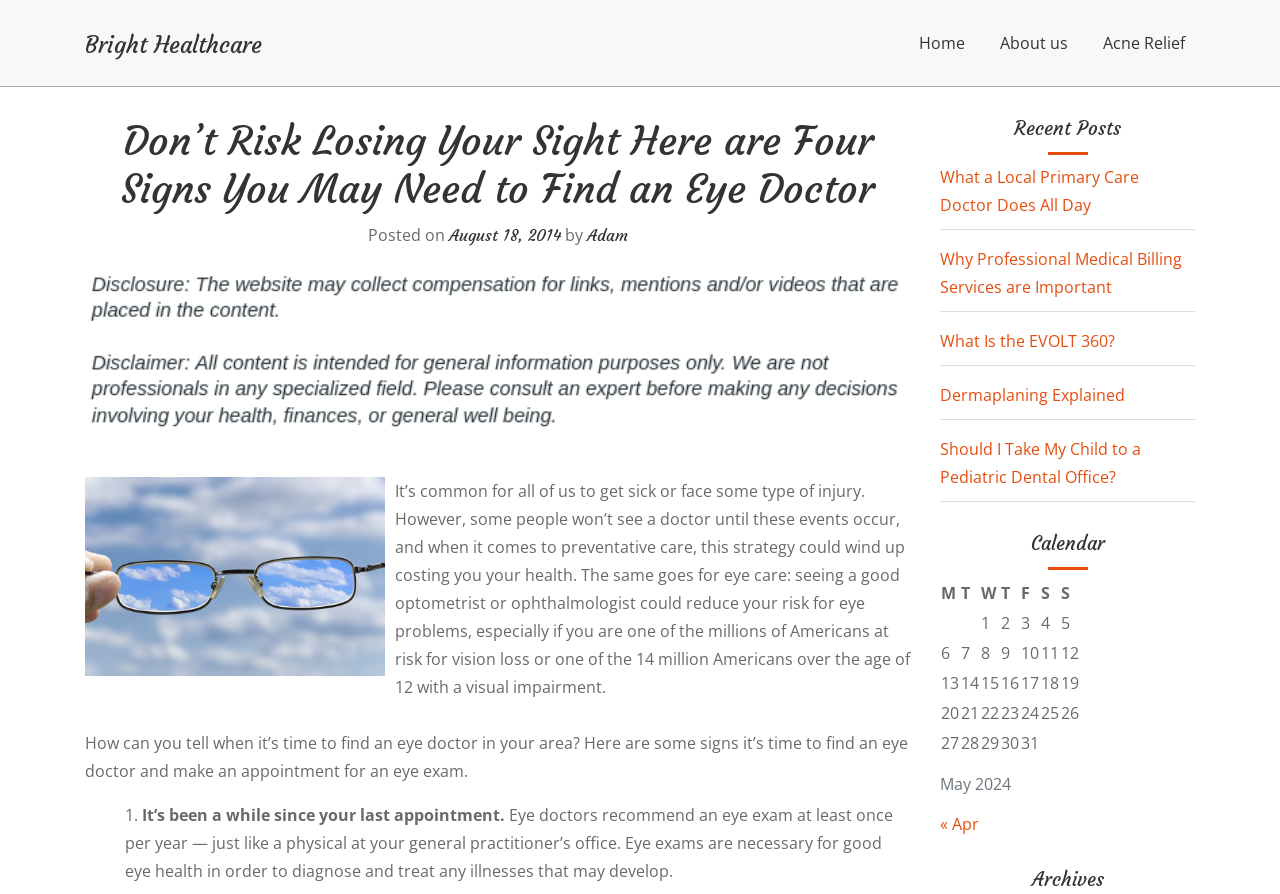Answer the question below using just one word or a short phrase: 
What is the date of the article?

August 18, 2014